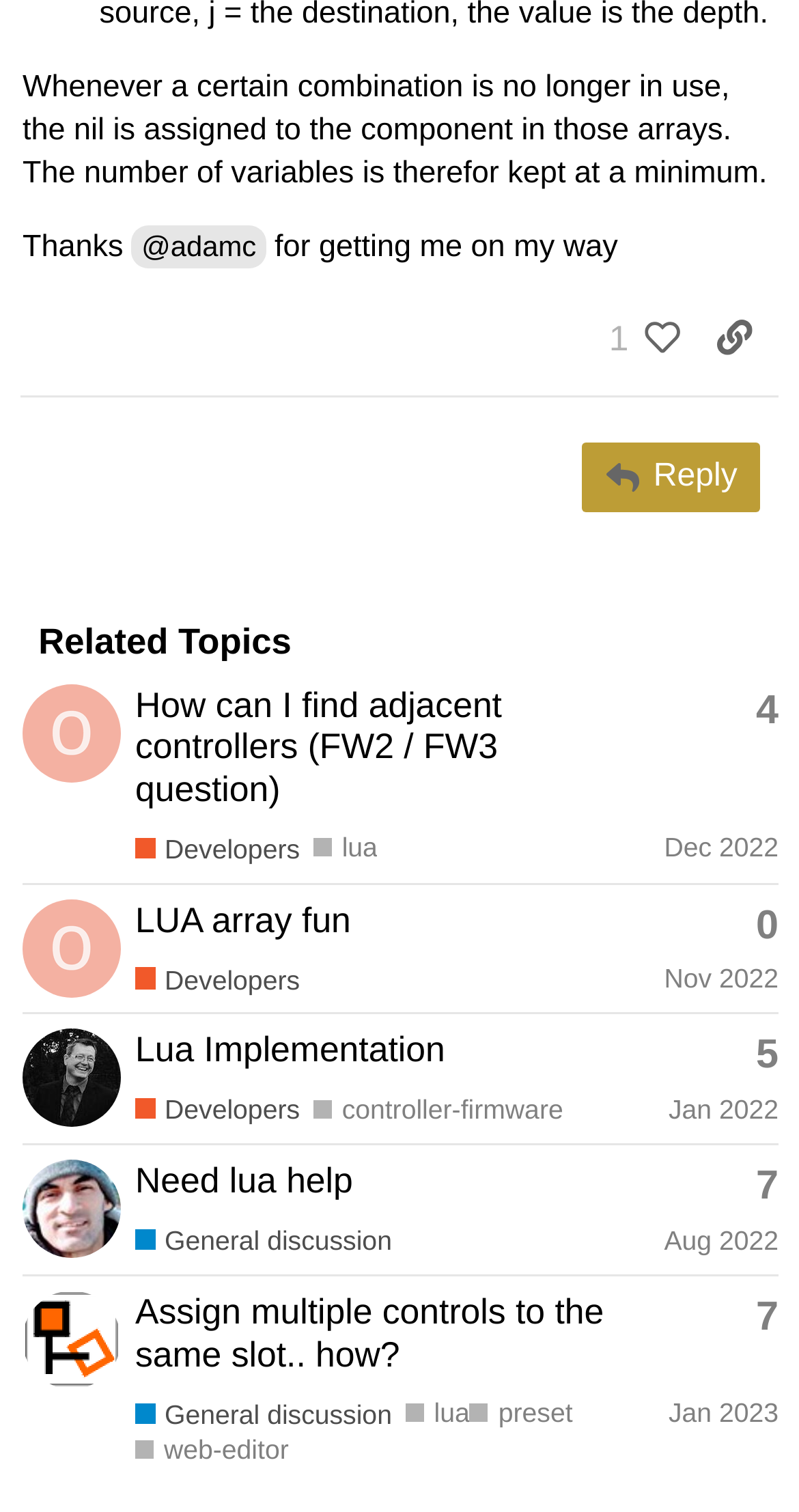Please give a succinct answer to the question in one word or phrase:
Who is the author of the latest topic?

jhh